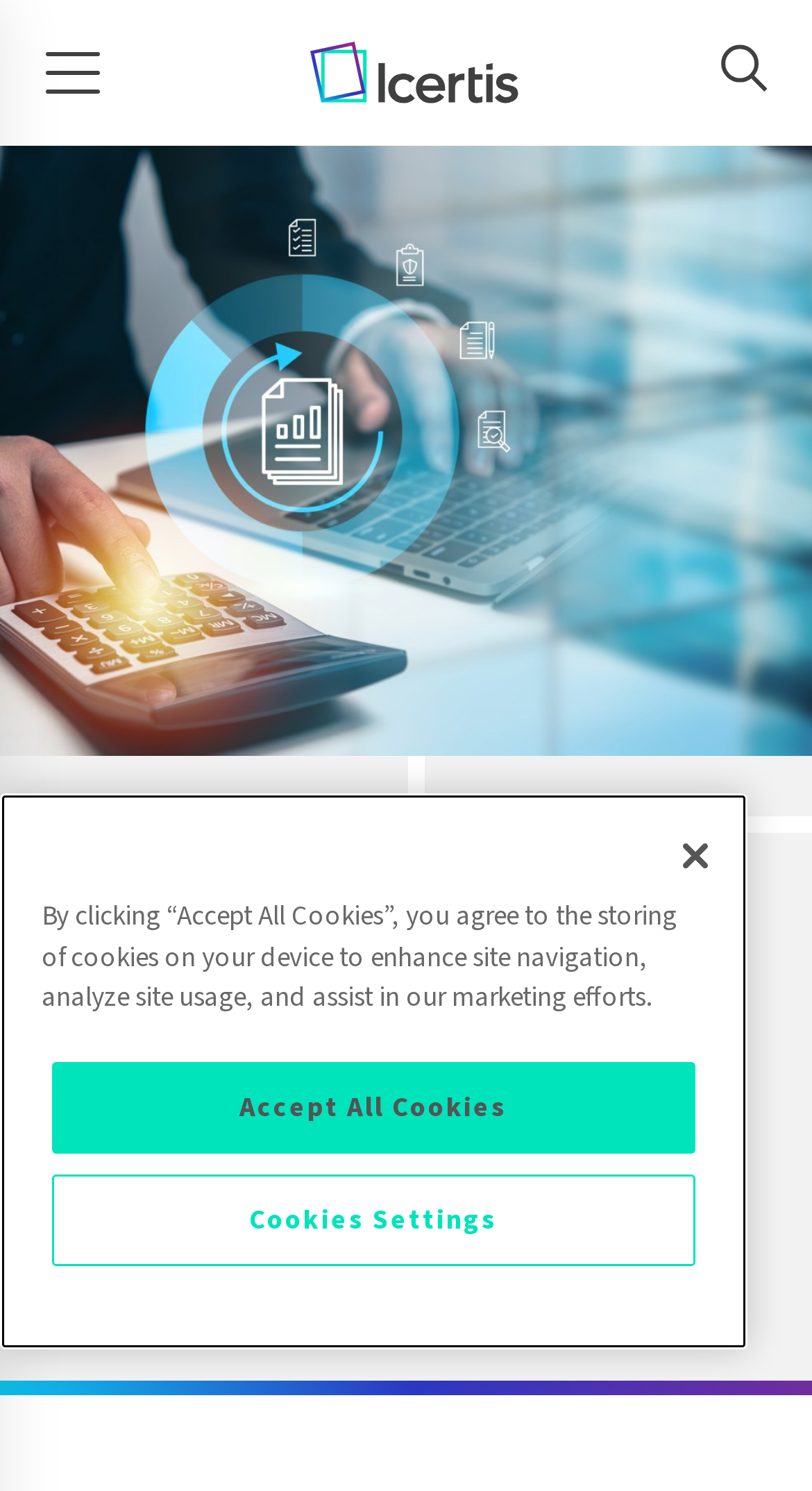What is the main topic of the webpage?
Refer to the image and offer an in-depth and detailed answer to the question.

The heading element mentions 'How Better Contract Management Software Accelerates Time to Revenue', which suggests that the main topic of the webpage is the relationship between contract management and time to revenue.